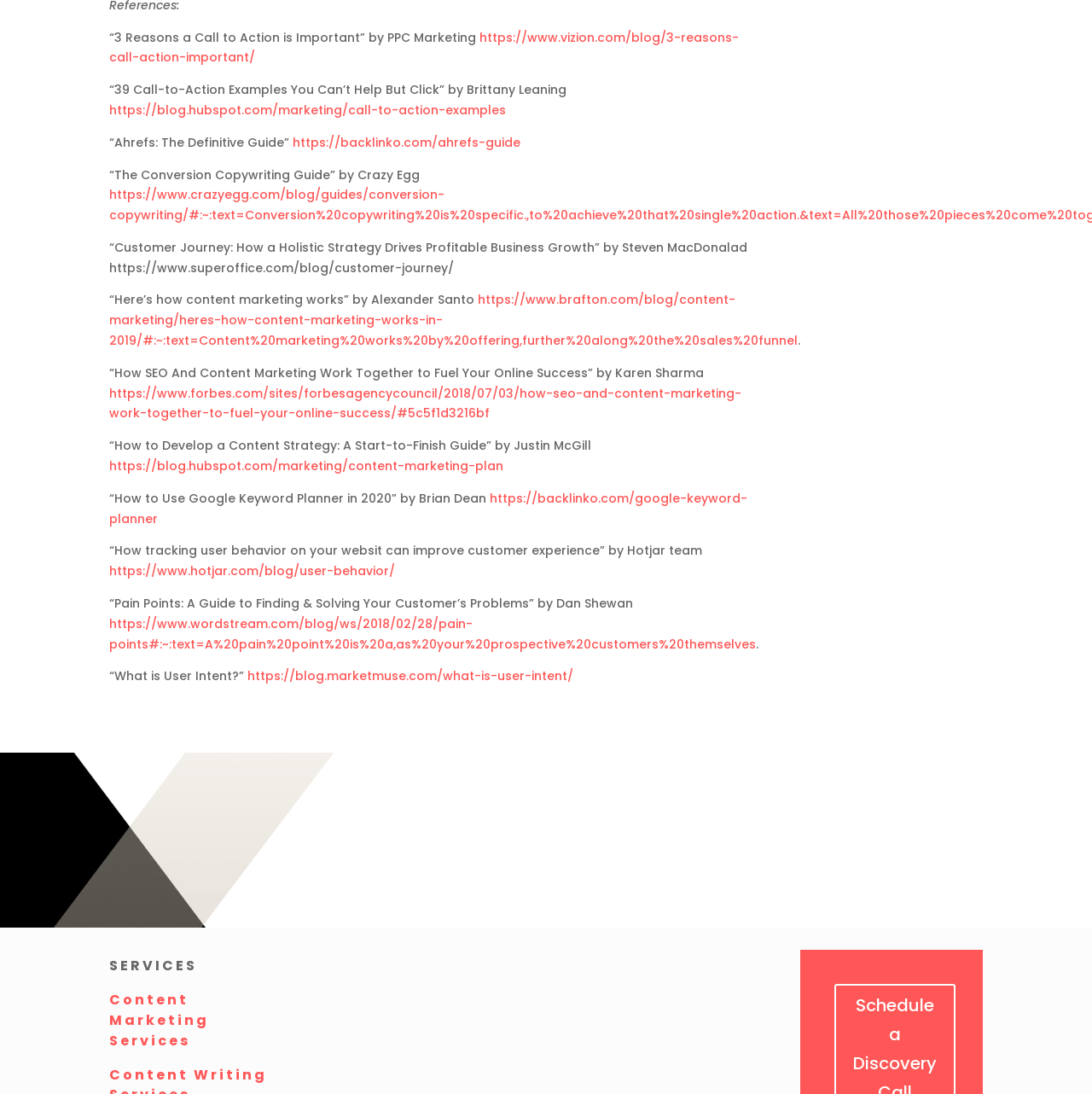Please determine the bounding box coordinates of the clickable area required to carry out the following instruction: "View the blog about user intent". The coordinates must be four float numbers between 0 and 1, represented as [left, top, right, bottom].

[0.227, 0.61, 0.525, 0.626]